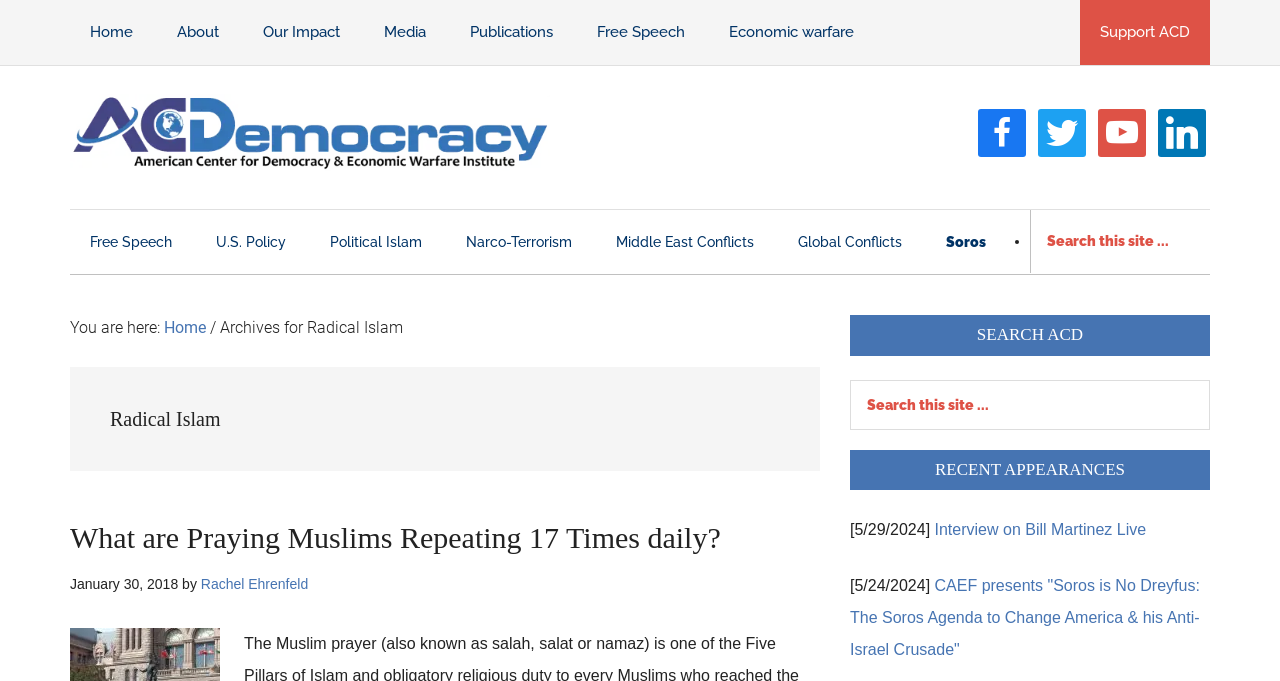Specify the bounding box coordinates for the region that must be clicked to perform the given instruction: "Go to Home page".

[0.055, 0.0, 0.12, 0.095]